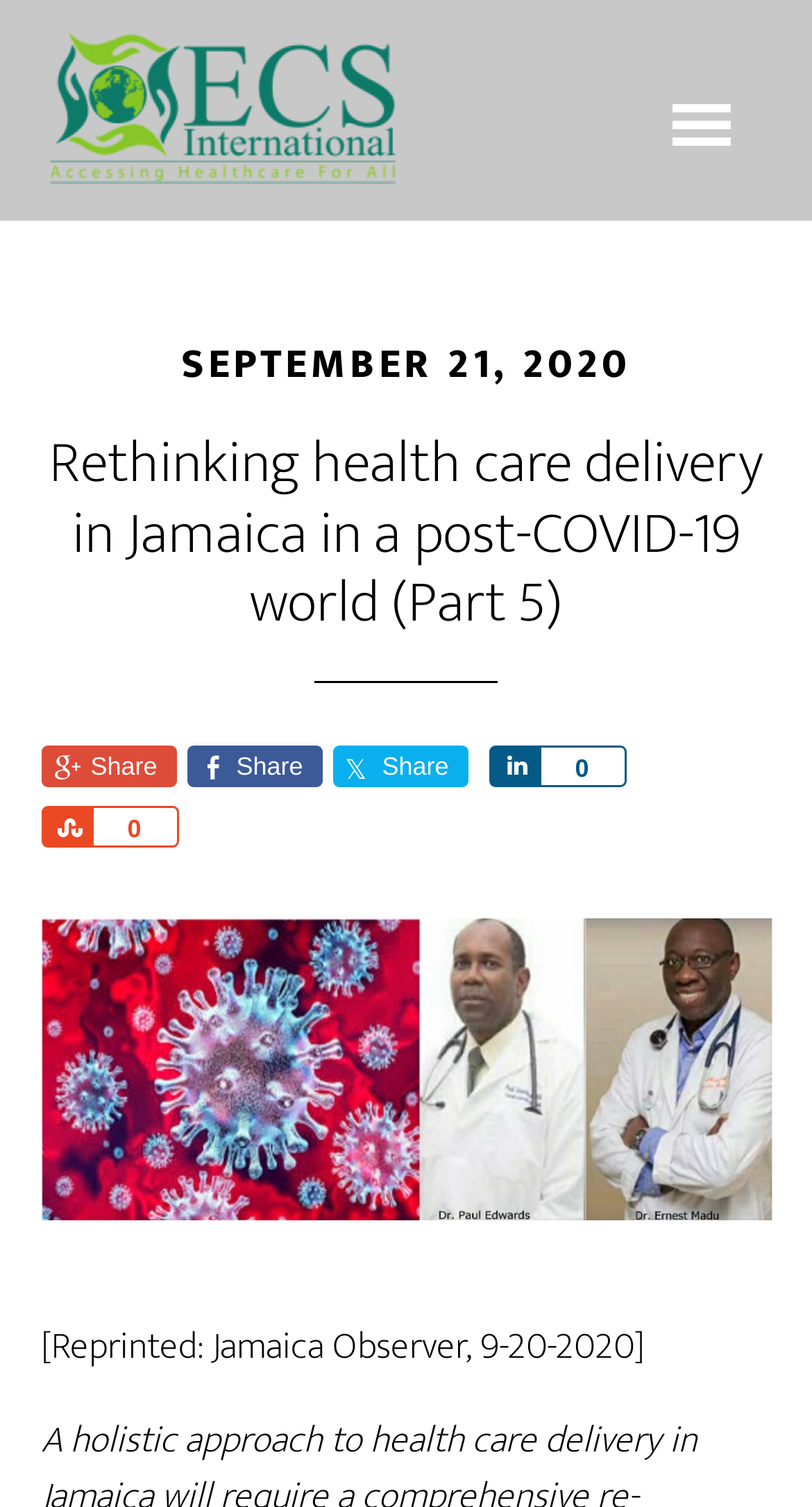Calculate the bounding box coordinates of the UI element given the description: "ECS International".

[0.05, 0.021, 0.5, 0.126]